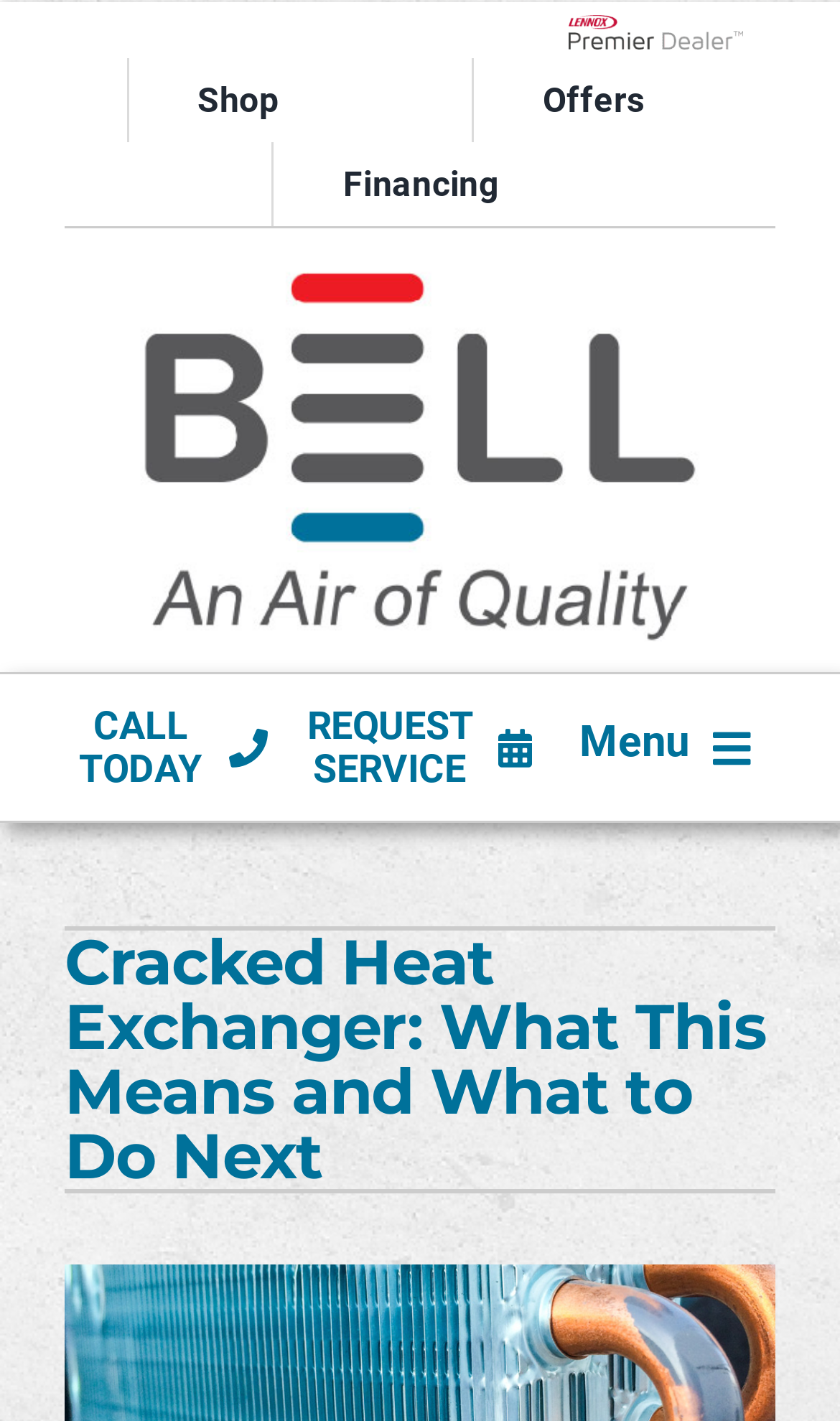How many logos are displayed at the top of the webpage?
Please provide a single word or phrase based on the screenshot.

2